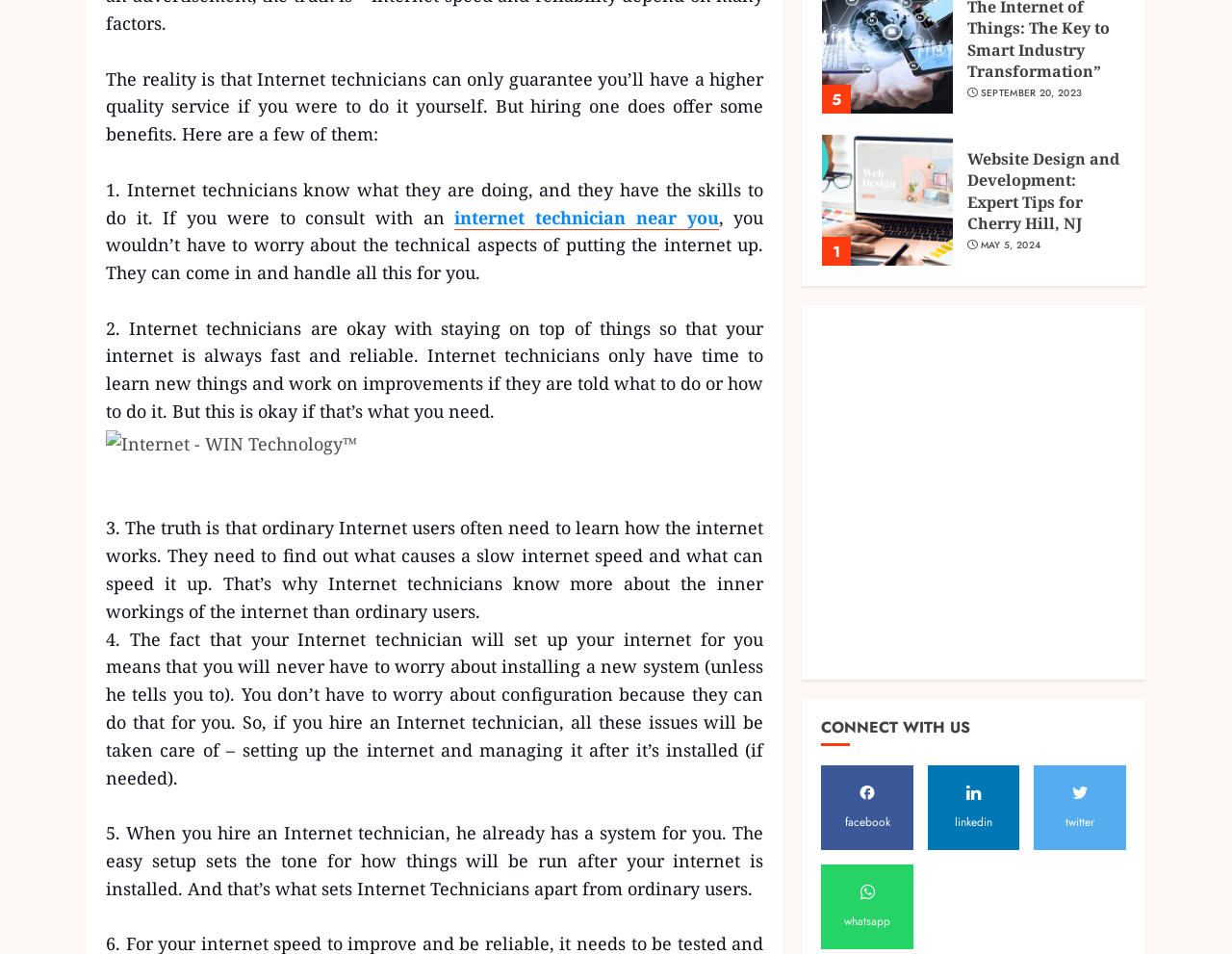What is the date mentioned on the webpage?
Using the image as a reference, give a one-word or short phrase answer.

MAY 5, 2024